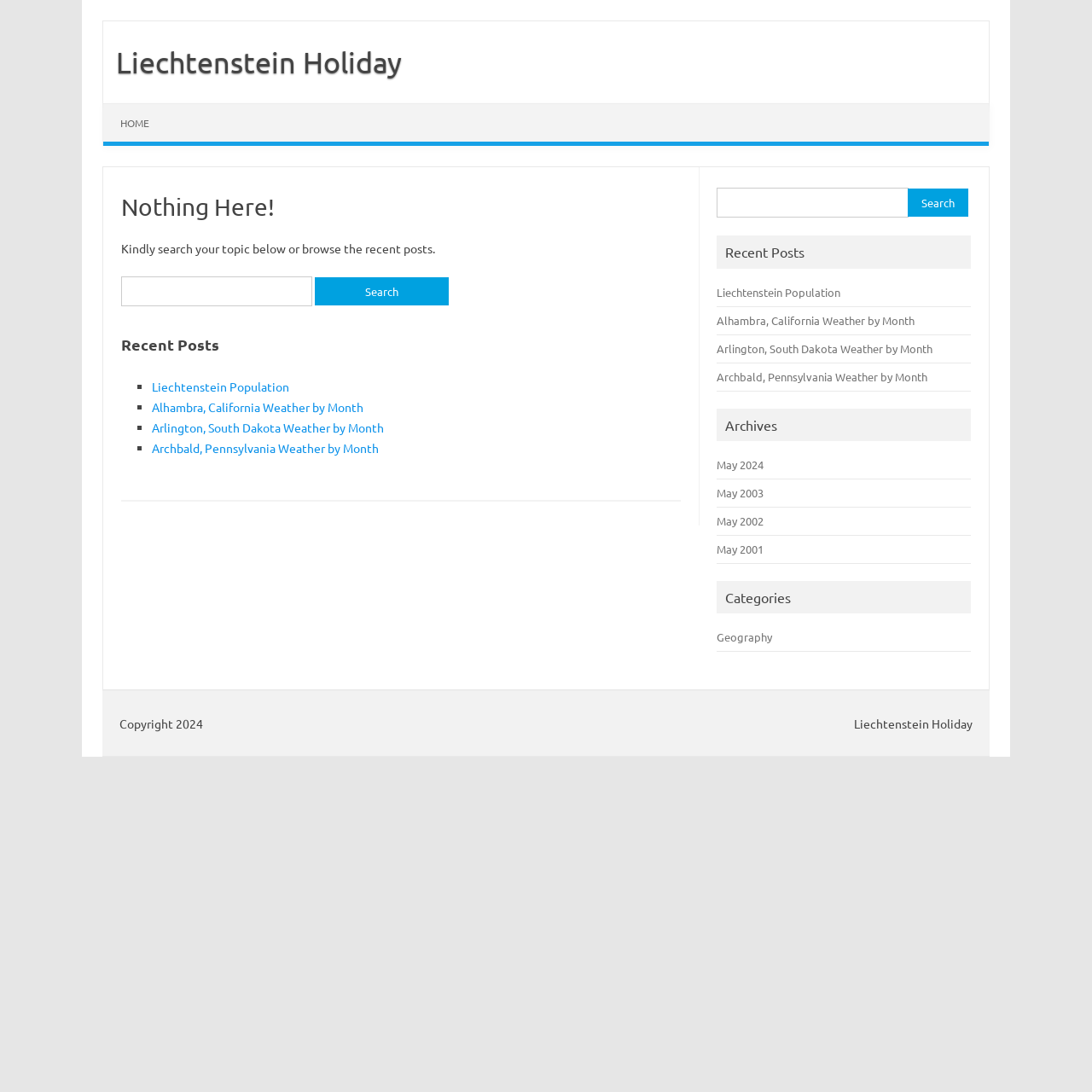Offer a detailed explanation of the webpage layout and contents.

This webpage is a "Page not found" page for Liechtenstein Holiday. At the top, there is a link to "Liechtenstein Holiday" and a "Skip to content" link. Below these links, there is a main section with a heading "Nothing Here!" and a paragraph of text that says "Kindly search your topic below or browse the recent posts." 

To the right of the main section, there is a search bar with a label "Search for:" and a button to submit the search. Below the search bar, there are four recent posts listed, each with a bullet point and a link to the post. The posts are titled "Liechtenstein Population", "Alhambra, California Weather by Month", "Arlington, South Dakota Weather by Month", and "Archbald, Pennsylvania Weather by Month".

On the right side of the page, there is a complementary section with a search bar, a heading "Recent Posts" and the same four recent posts listed as links. Below these links, there are headings for "Archives" and "Categories". Under "Archives", there are four links to different months, and under "Categories", there is a single link to "Geography".

At the bottom of the page, there is a footer section with copyright information and a link to "Liechtenstein Holiday".